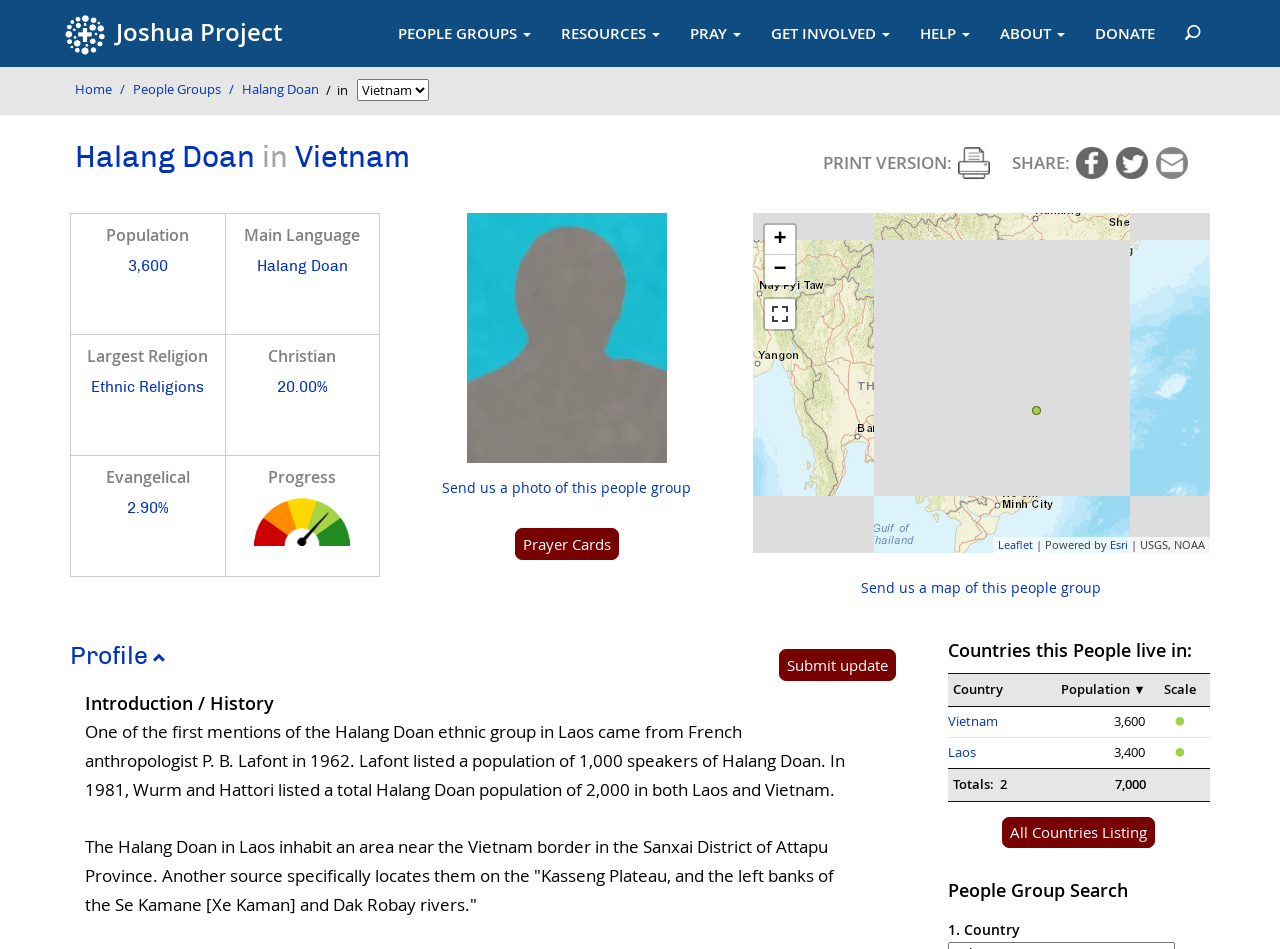Determine the bounding box coordinates of the section I need to click to execute the following instruction: "Zoom in the map". Provide the coordinates as four float numbers between 0 and 1, i.e., [left, top, right, bottom].

[0.597, 0.237, 0.621, 0.269]